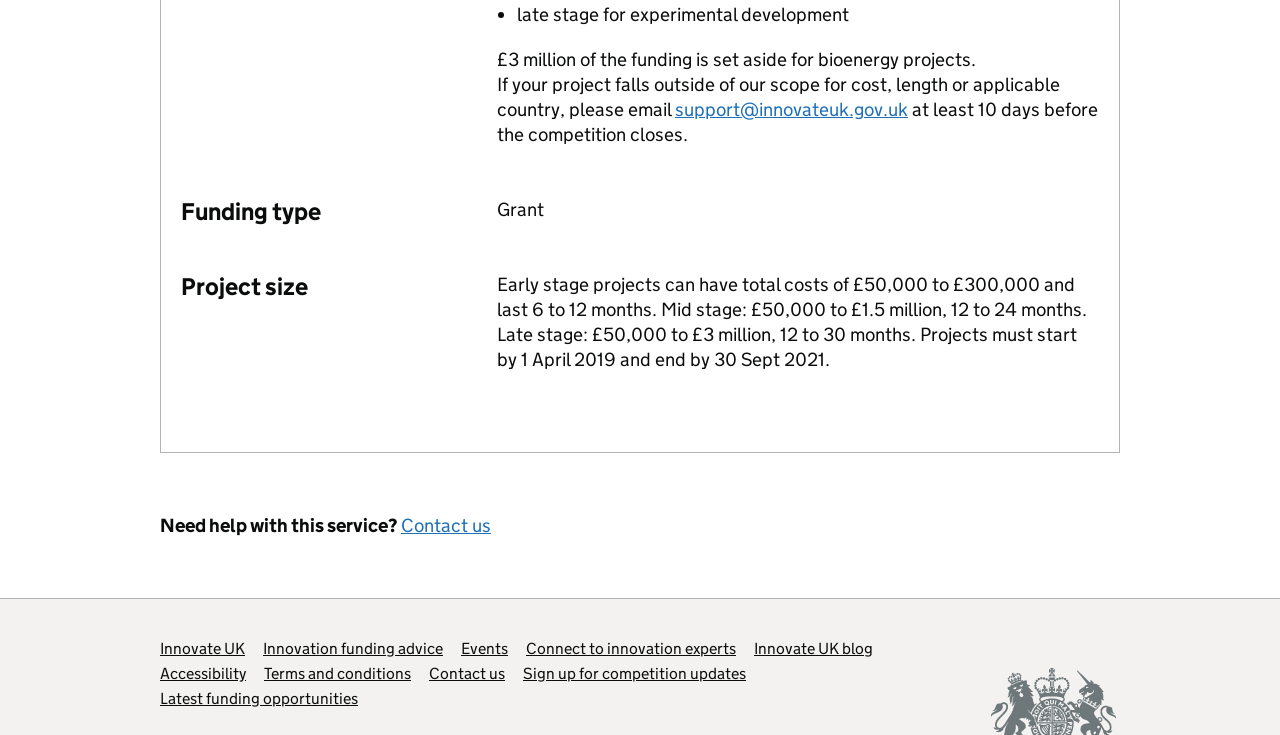Answer the question briefly using a single word or phrase: 
What is the email address to contact for projects outside of scope?

support@innovateuk.gov.uk